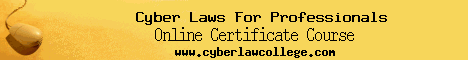What is the purpose of the course?
Please provide a single word or phrase answer based on the image.

Equip participants with cyber laws understanding